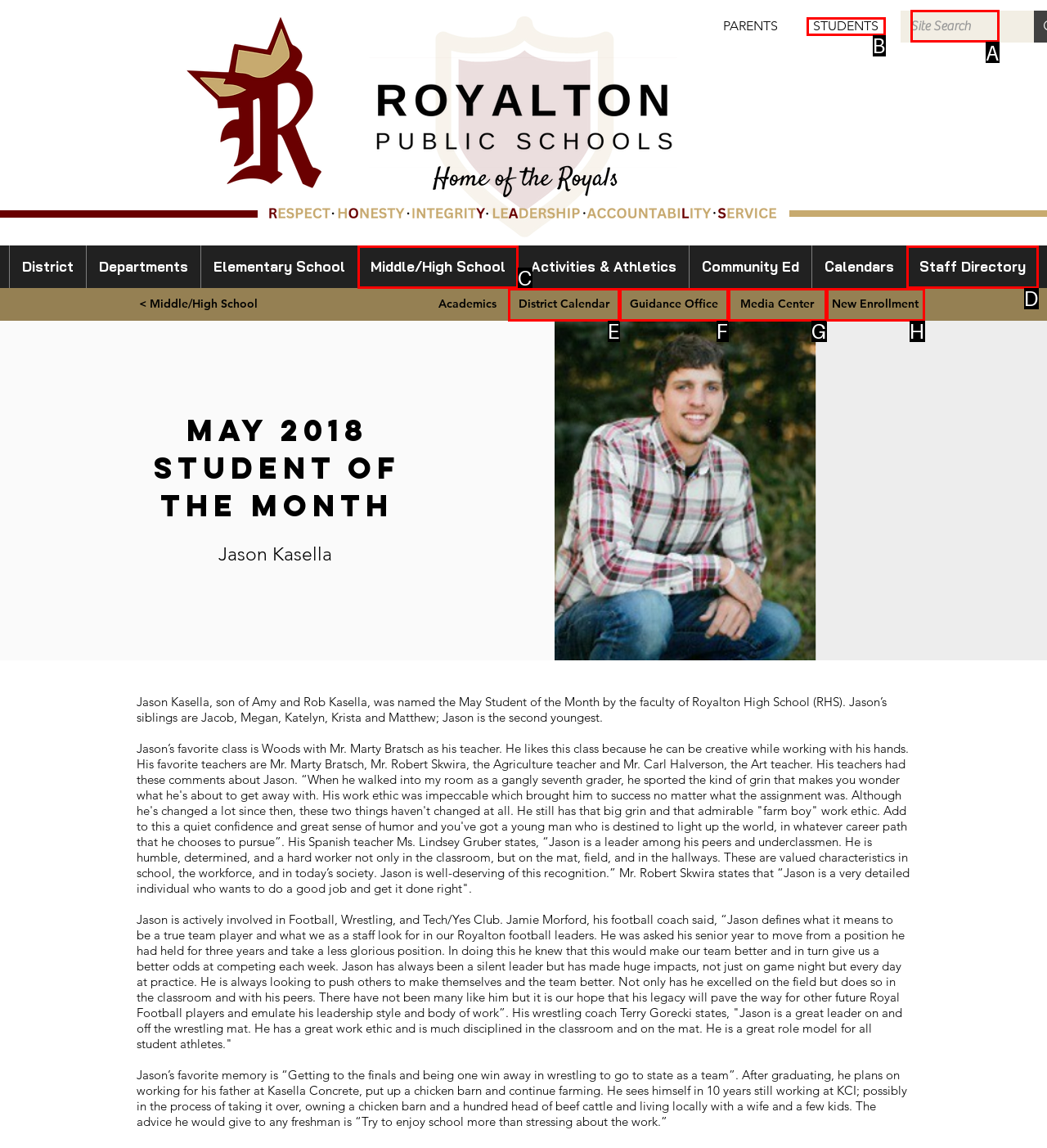To complete the task: Visit Vimeo, select the appropriate UI element to click. Respond with the letter of the correct option from the given choices.

None